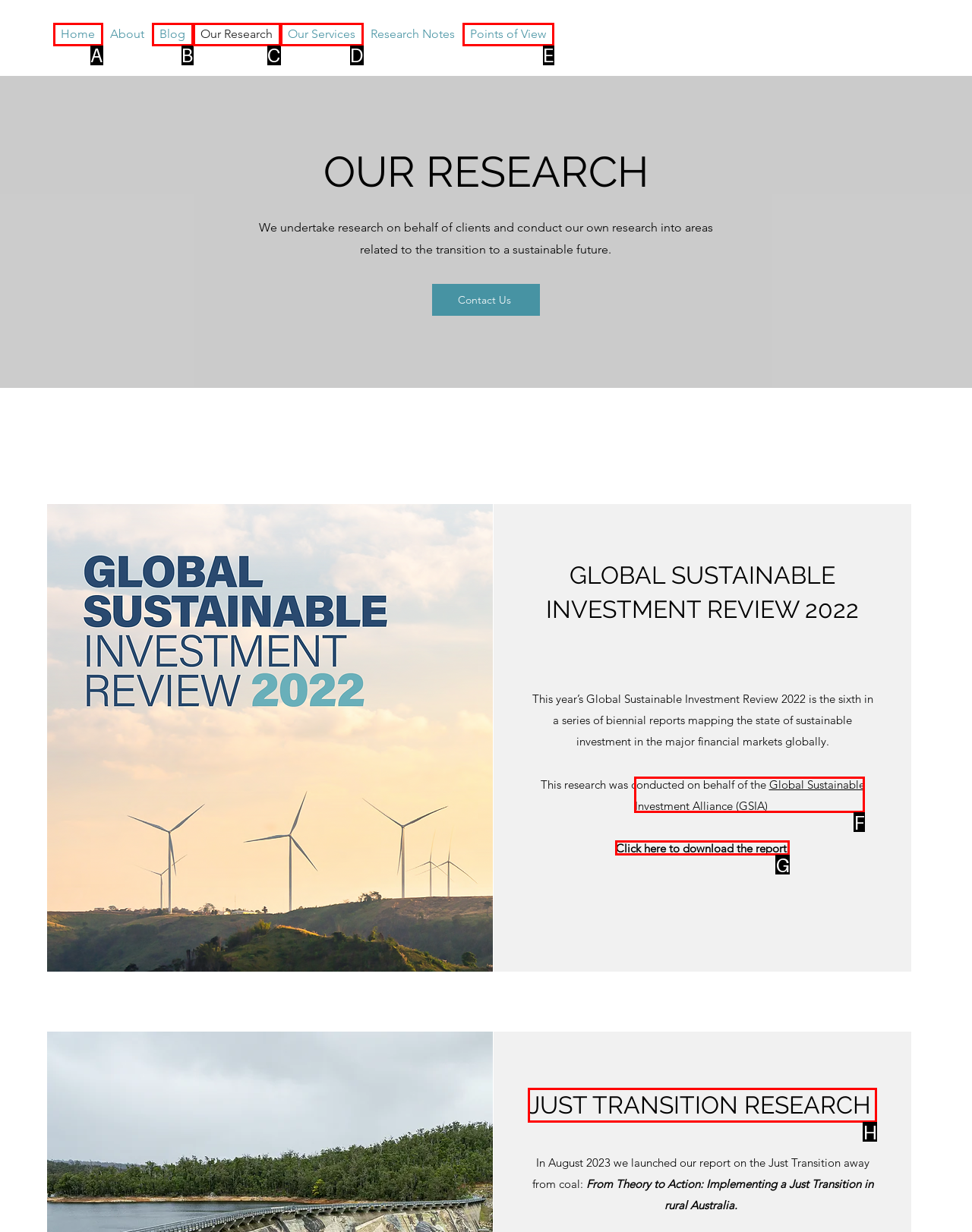Tell me the letter of the correct UI element to click for this instruction: learn more about just transition research. Answer with the letter only.

H